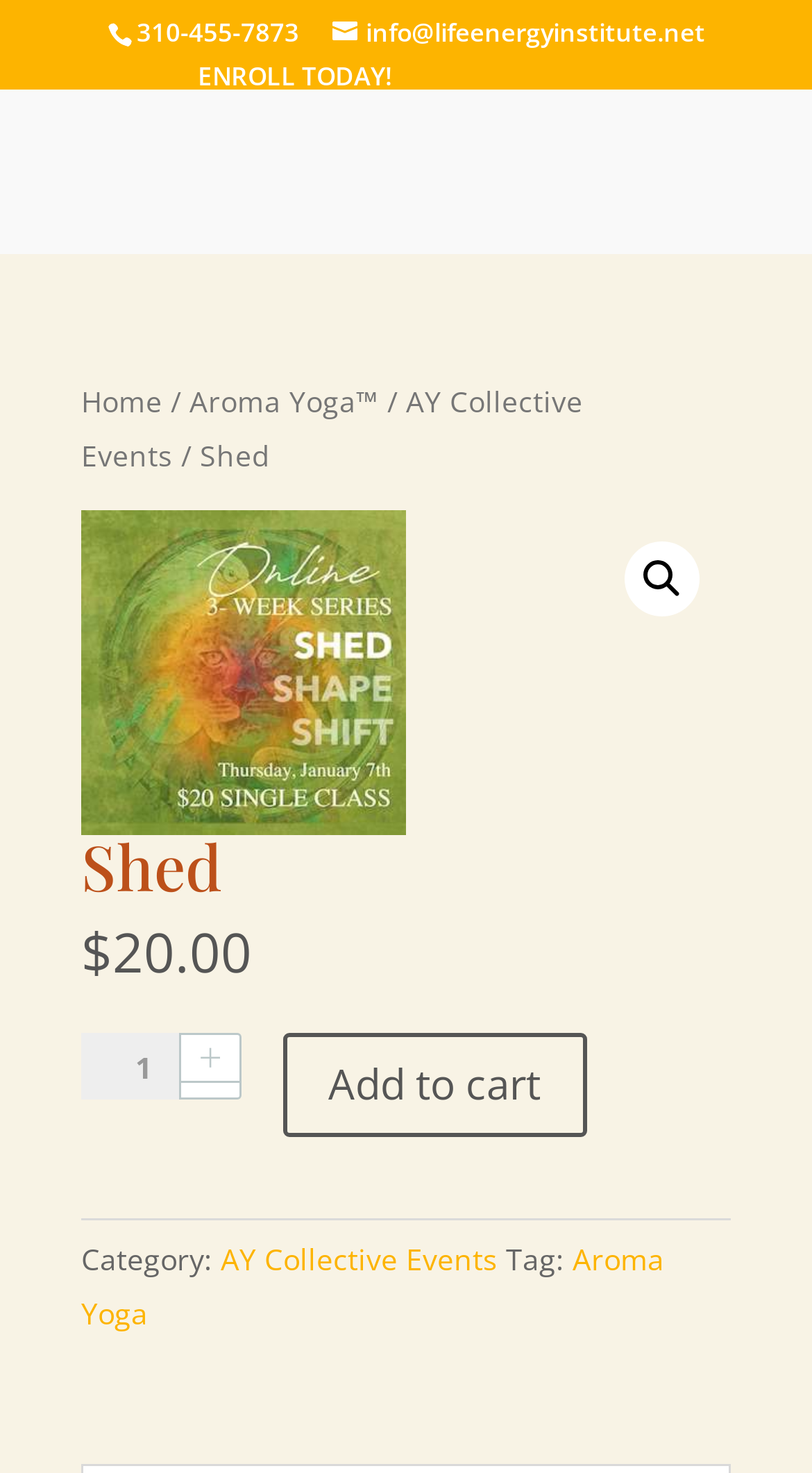Provide an in-depth caption for the elements present on the webpage.

This webpage appears to be a product page for "SHED Medicine Wheel + The Memory Release Technique" on the Life Energy Institute website. At the top, there is a phone number "310-455-7873" and an email address "info@lifeenergyinstitute.net" on the left side, with an "ENROLL TODAY!" button on the right side. 

Below this section, there is a navigation breadcrumb that shows the current page's location within the website's hierarchy. The breadcrumb starts with "Home" and then leads to "Aroma Yoga" and finally "AY Collective Events" with a "Shed" suffix.

On the right side of the breadcrumb, there is a search icon represented by a magnifying glass. Below the breadcrumb, there is a large image that takes up about half of the page's width. 

The product title "Shed" is displayed prominently in a heading, followed by a price of "$20.00" on the left side. There is a quantity selector with a "-" button, a spin button, and a "+" button, allowing users to adjust the product quantity. An "Add to cart" button is located on the right side of the quantity selector.

Further down, there are two sections that provide additional product information. The first section is labeled "Category:" and links to "AY Collective Events". The second section is labeled "Tag:" and links to "Aroma Yoga".